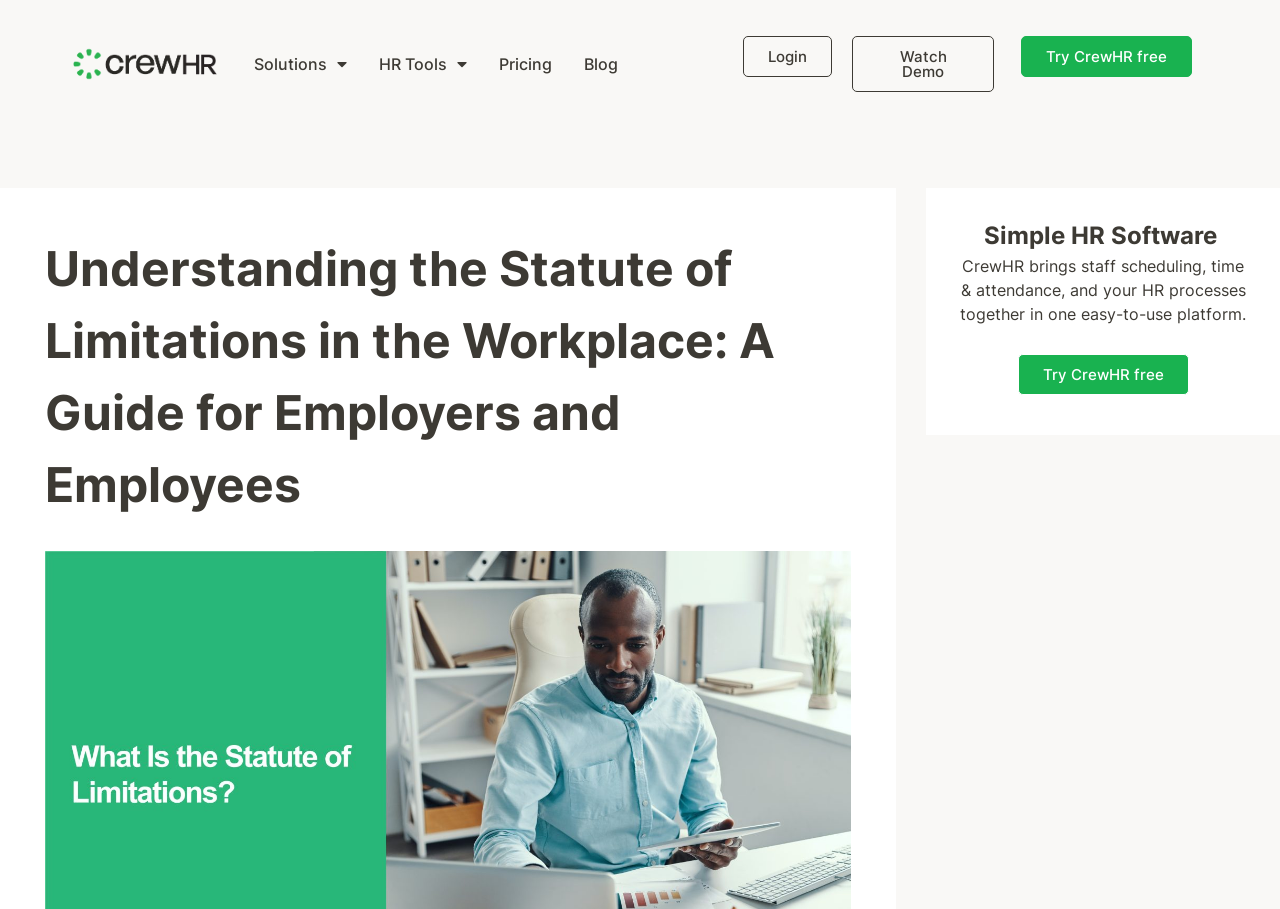Analyze the image and provide a detailed answer to the question: How many menu toggles are there?

I counted the number of menu toggles by looking at the links with the 'hasPopup: menu' property, which indicates that they are menu toggles. I found two such links, 'Solutions Menu Toggle' and 'HR Tools Menu Toggle'.